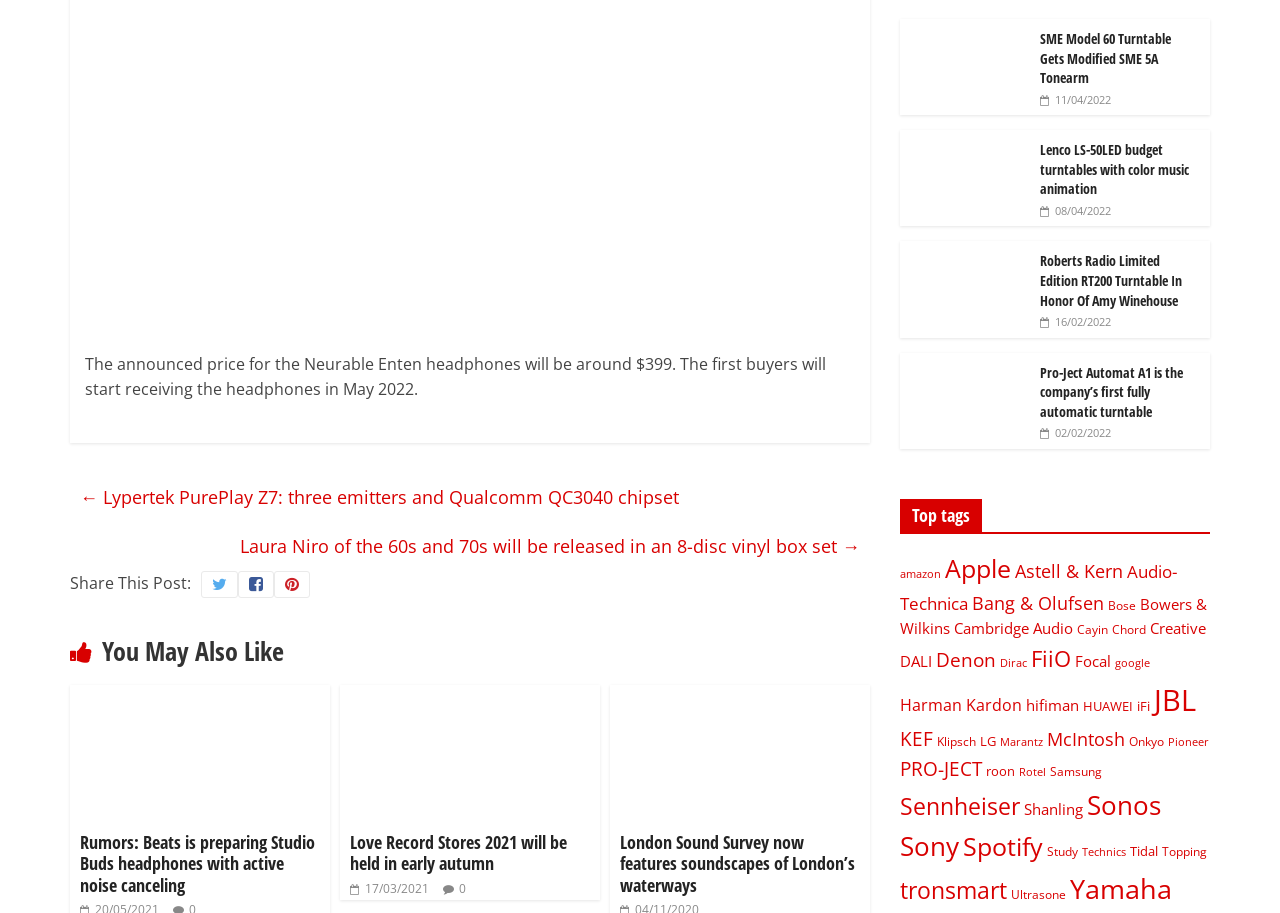Please find the bounding box coordinates of the element that needs to be clicked to perform the following instruction: "Read about Roberts Radio Limited Edition RT200 Turntable In Honor Of Amy Winehouse". The bounding box coordinates should be four float numbers between 0 and 1, represented as [left, top, right, bottom].

[0.703, 0.266, 0.805, 0.286]